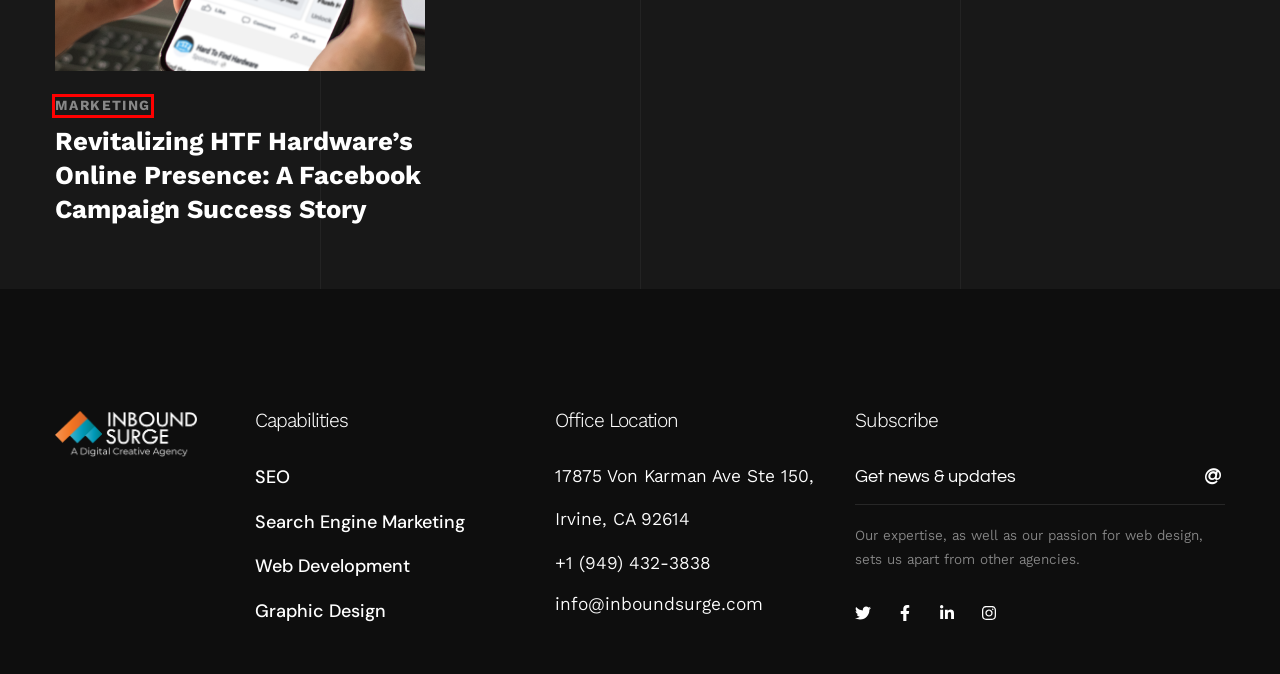Analyze the screenshot of a webpage that features a red rectangle bounding box. Pick the webpage description that best matches the new webpage you would see after clicking on the element within the red bounding box. Here are the candidates:
A. Capabilities - Inbound Surge
B. Inbound Surge – A Digital Creative Agency
C. Portfolio - Inbound Surge
D. 领英企业服务
E. MARKETING - Inbound Surge
F. About Us - Inbound Surge
G. tech - Inbound Surge
H. development - Inbound Surge

E